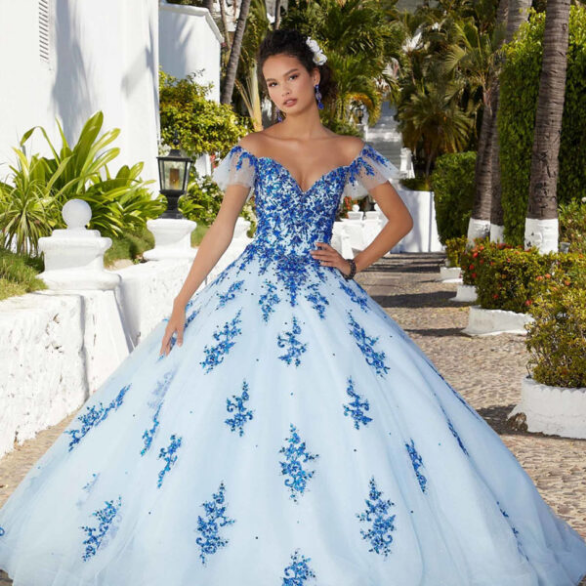Answer in one word or a short phrase: 
What is the backdrop of the image?

Lush greenery and well-manicured hedges